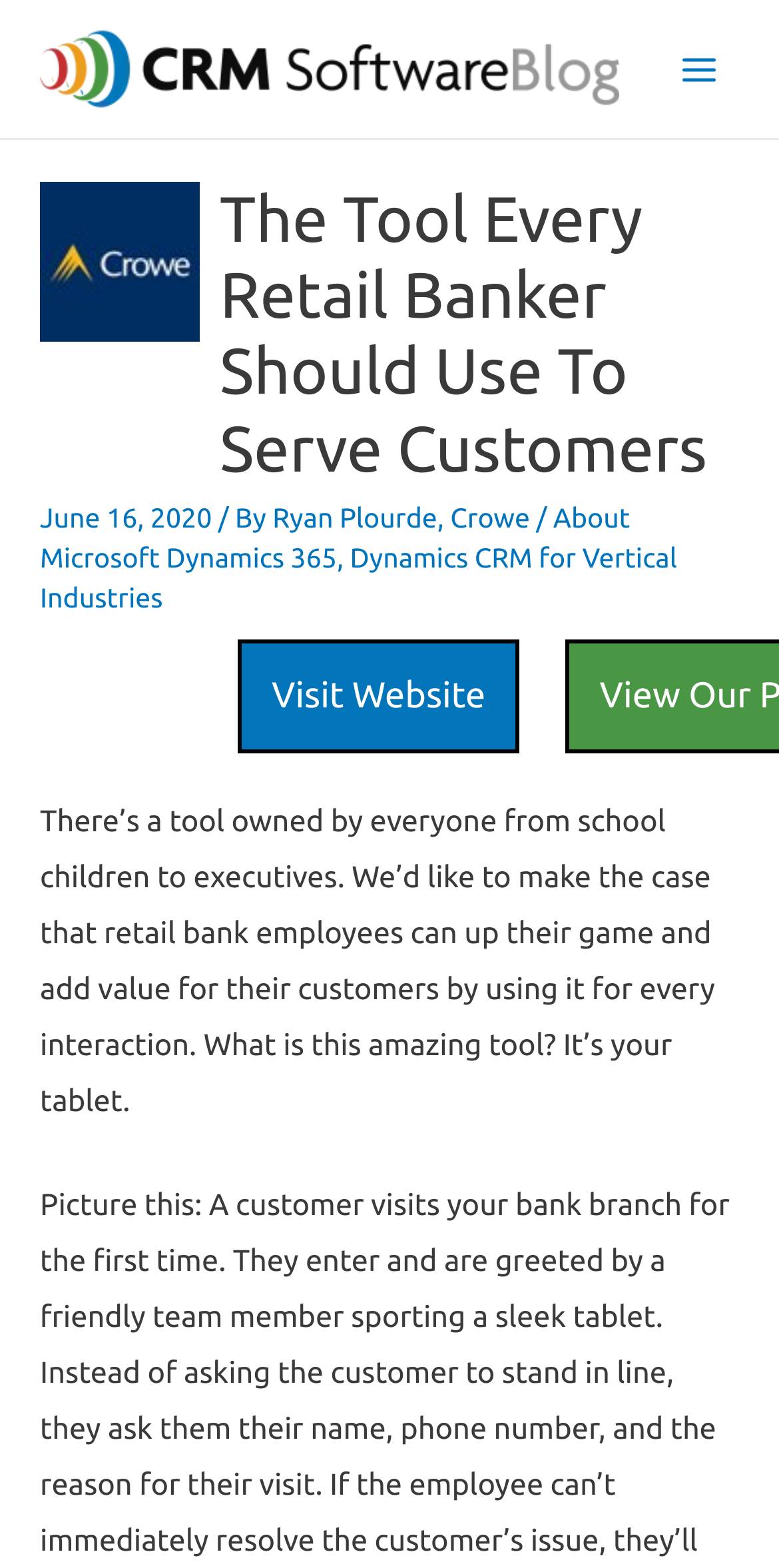Determine the bounding box for the UI element described here: "About Microsoft Dynamics 365".

[0.051, 0.32, 0.809, 0.366]